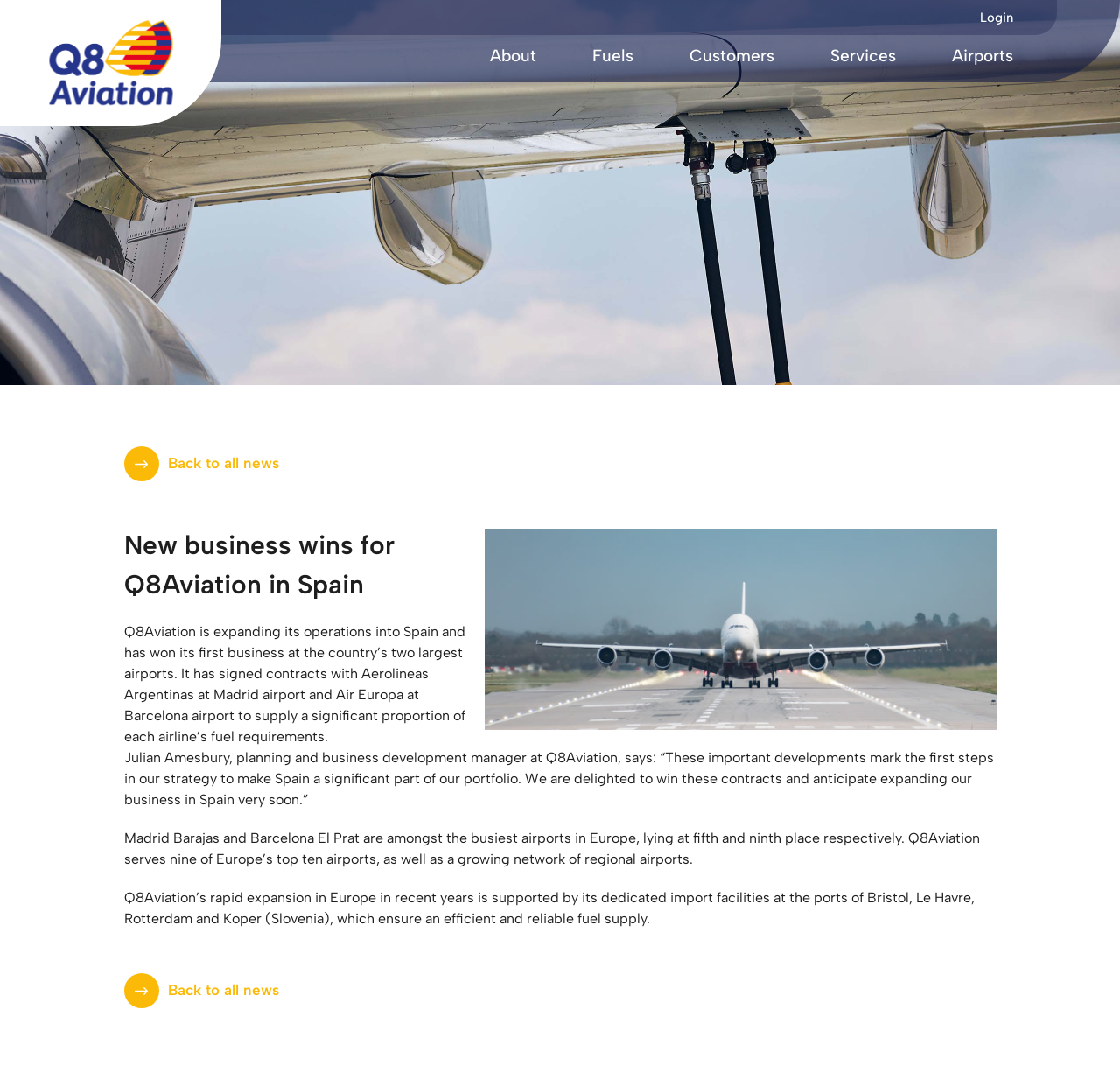Identify the bounding box coordinates for the UI element described by the following text: "Back to all news". Provide the coordinates as four float numbers between 0 and 1, in the format [left, top, right, bottom].

[0.111, 0.907, 0.889, 0.94]